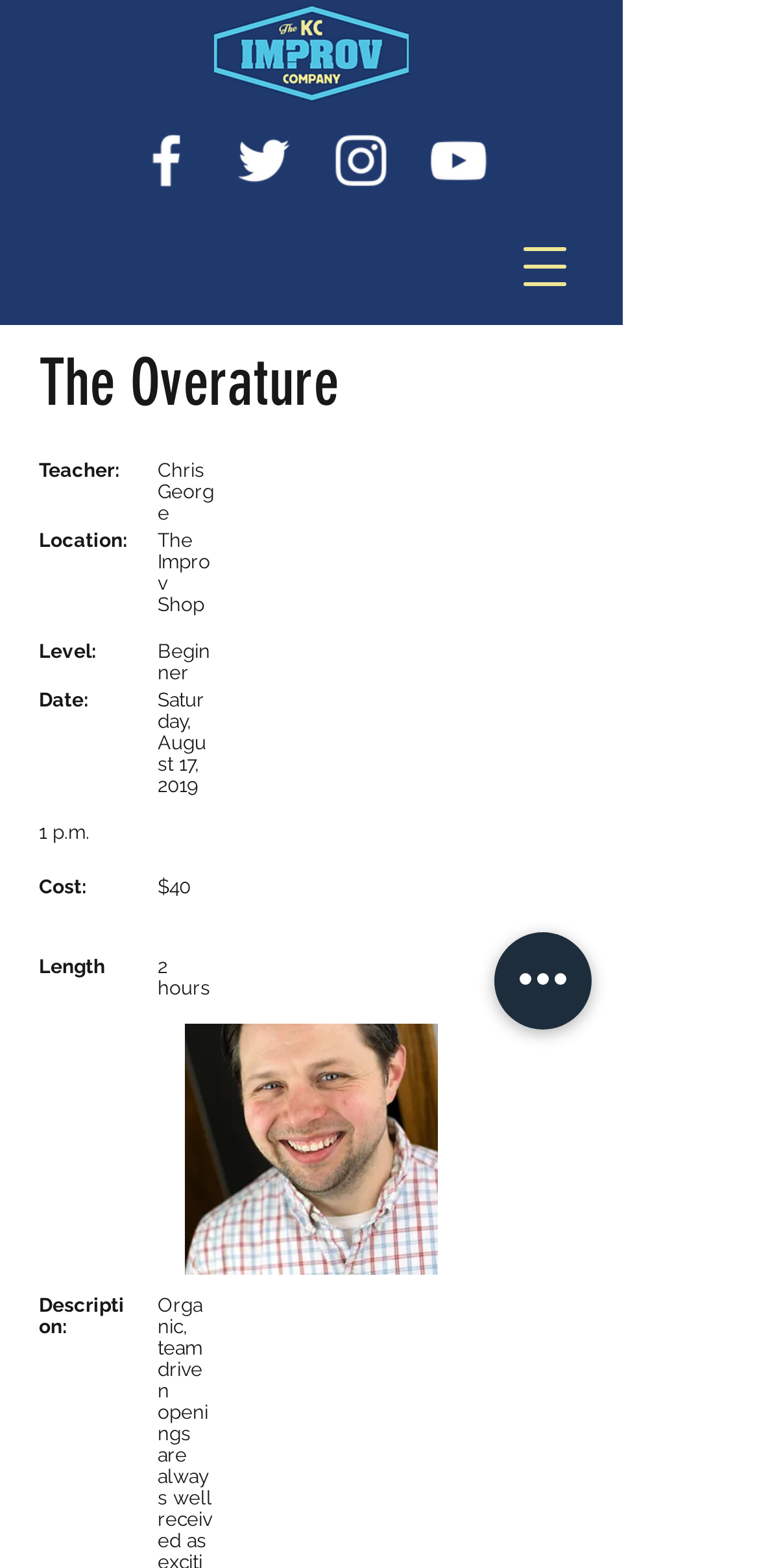What is the teacher's name?
Please answer the question with a detailed response using the information from the screenshot.

The teacher's name can be found in the section that lists the details of the event, where it says 'Teacher: Chris George'.